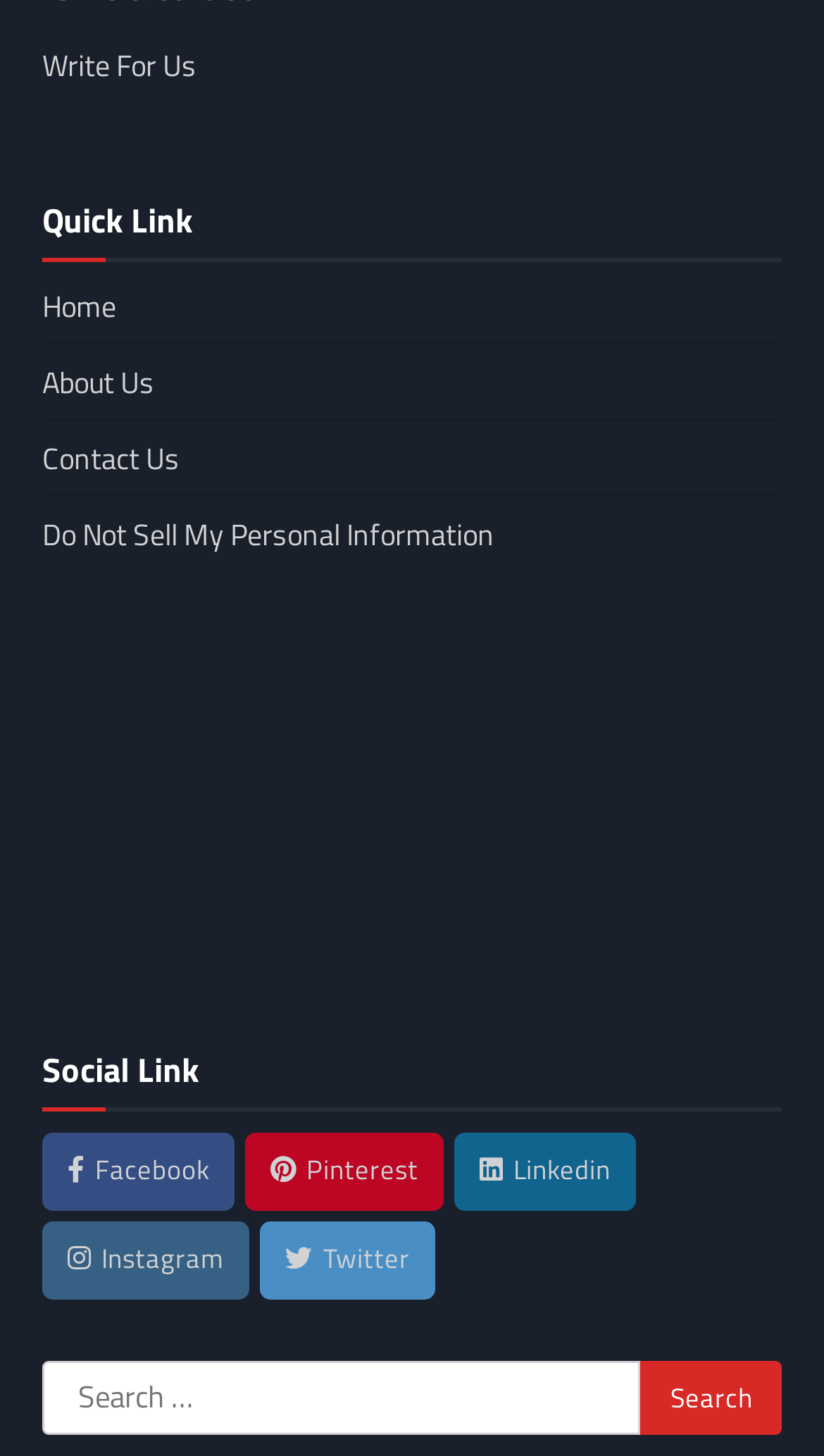What is the first quick link?
Relying on the image, give a concise answer in one word or a brief phrase.

Home